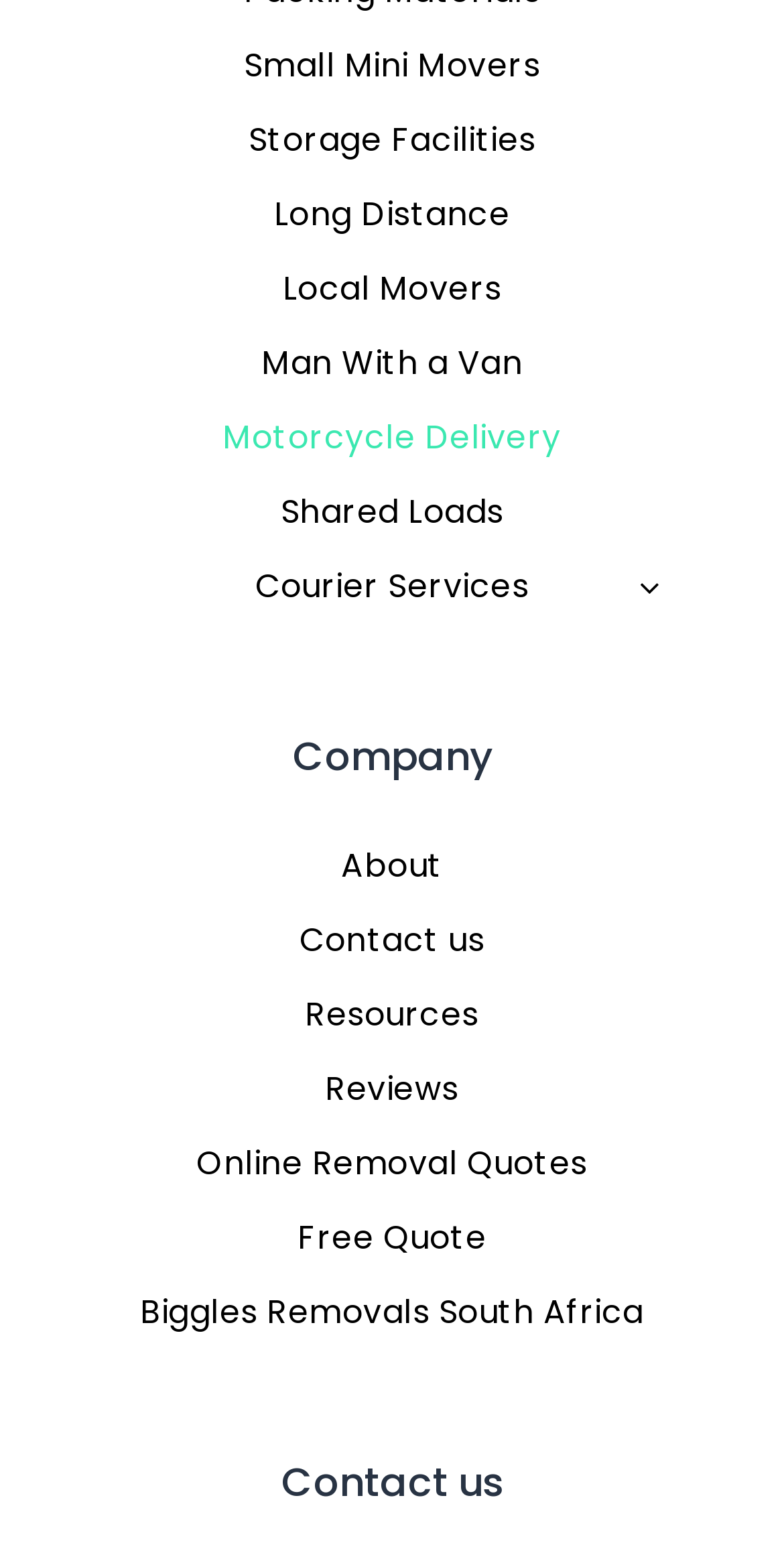What is the purpose of the button next to 'Courier Services'?
Please look at the screenshot and answer using one word or phrase.

Open submenu